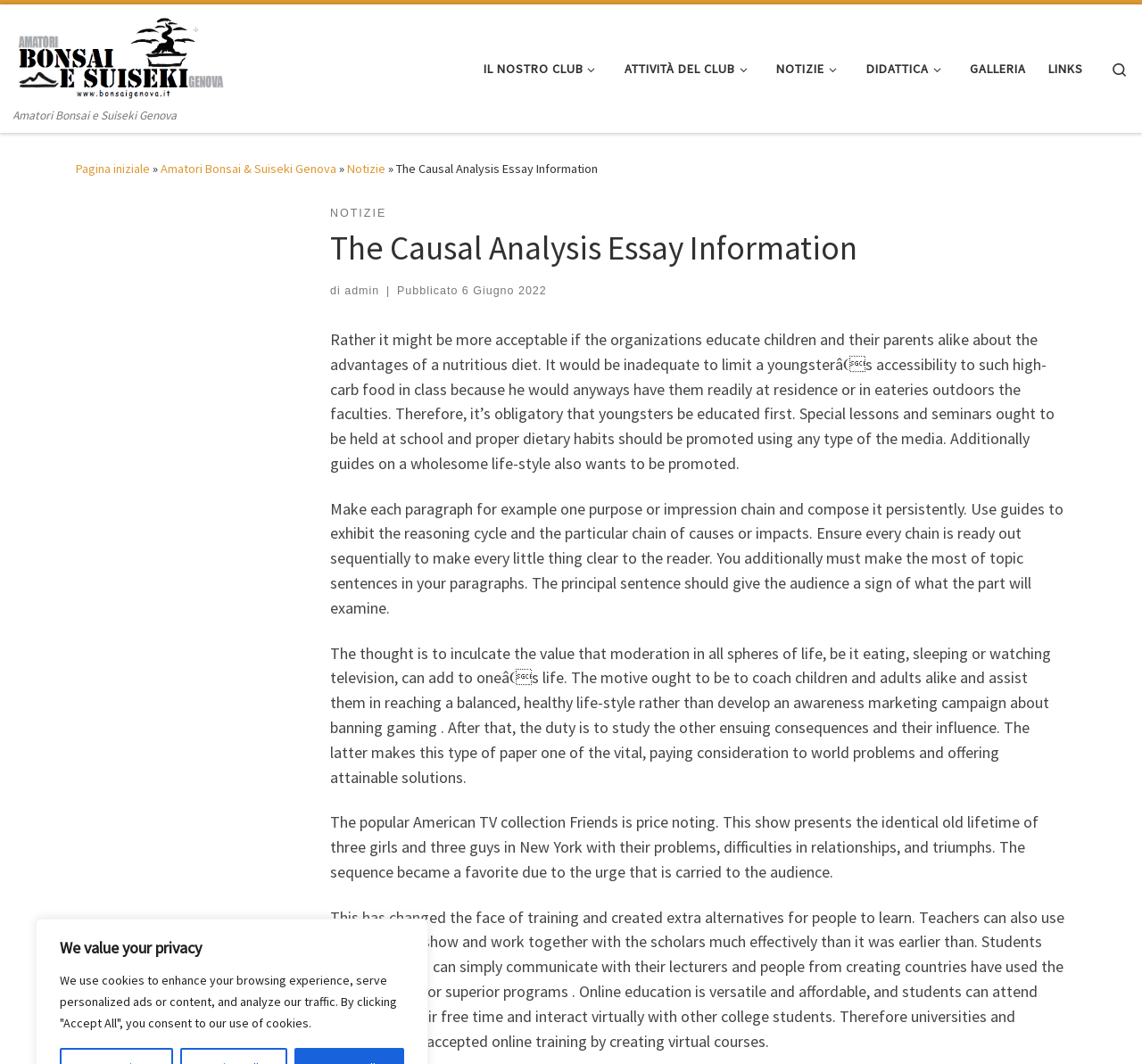Determine the bounding box coordinates of the clickable region to execute the instruction: "View the 'TOP STORIES'". The coordinates should be four float numbers between 0 and 1, denoted as [left, top, right, bottom].

None